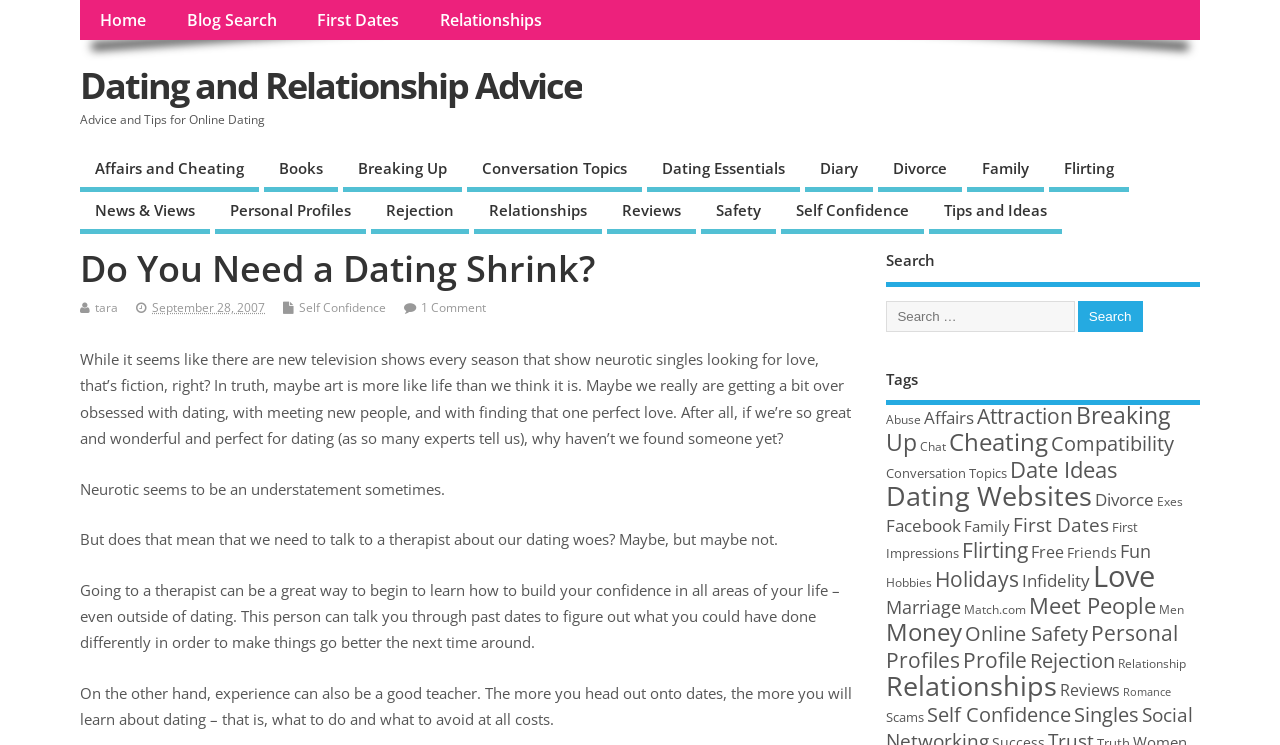Please determine the main heading text of this webpage.

Do You Need a Dating Shrink?